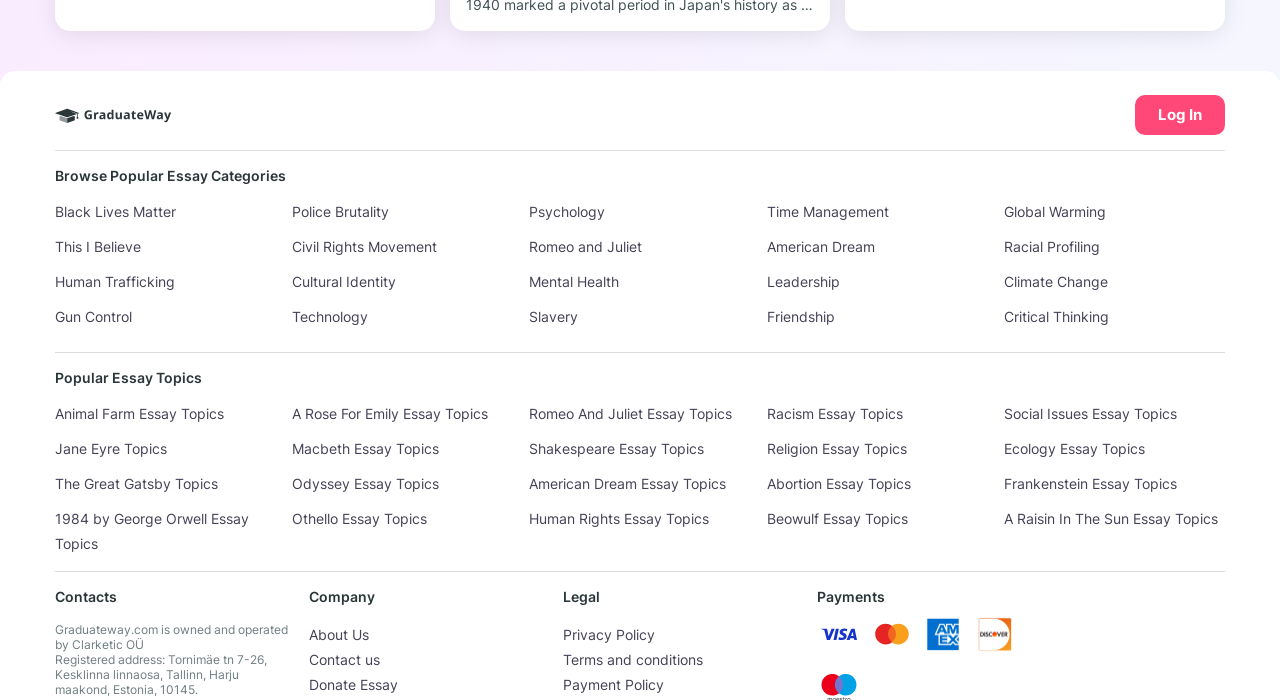What is the logo of the website?
Provide a concise answer using a single word or phrase based on the image.

logo